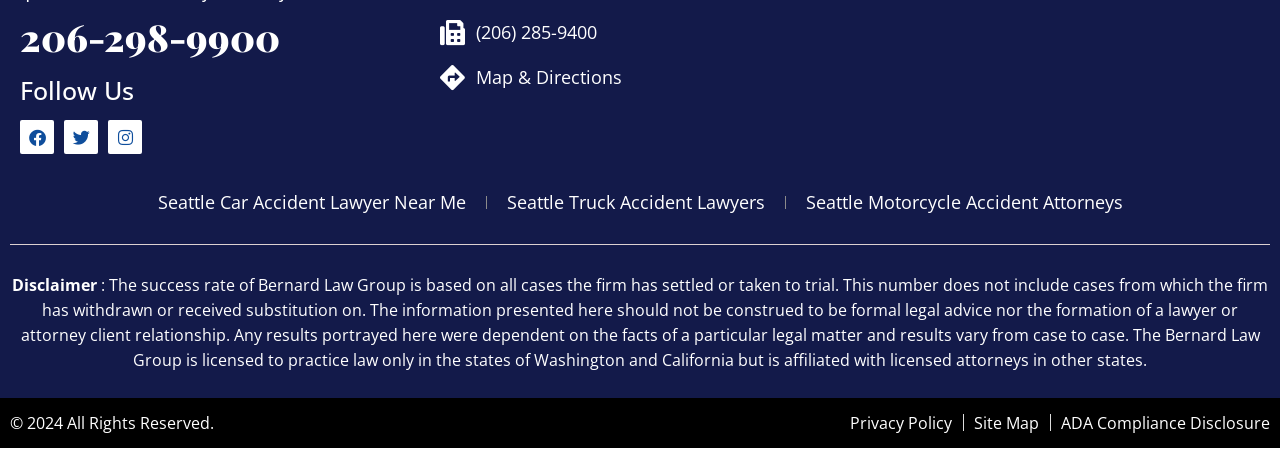Please identify the bounding box coordinates of the area that needs to be clicked to follow this instruction: "View the privacy policy".

[0.664, 0.864, 0.744, 0.927]